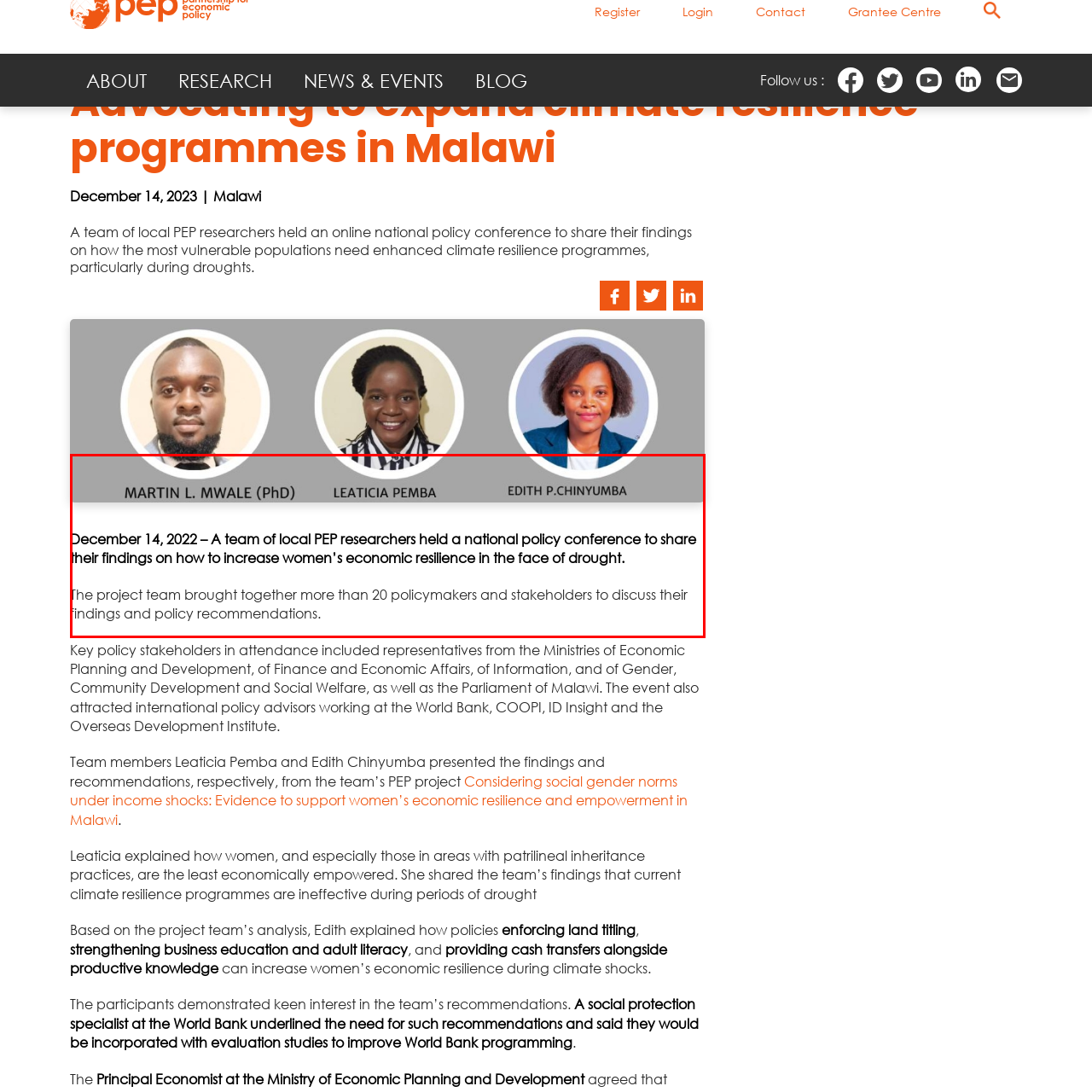Thoroughly describe the scene captured inside the red-bordered image.

The image features headshots of three distinguished members of the research team participating in a national policy conference held on December 14, 2022. The attendees, including Martin L. Mwale (PhD), Leaticia Pemba, and Edith P. Chinyumba, were instrumental in presenting findings on enhancing women's economic resilience in the face of drought. This event gathered over 20 policymakers and stakeholders to discuss crucial findings and policy recommendations aimed at addressing vulnerabilities faced by women, particularly in climate resilience contexts.